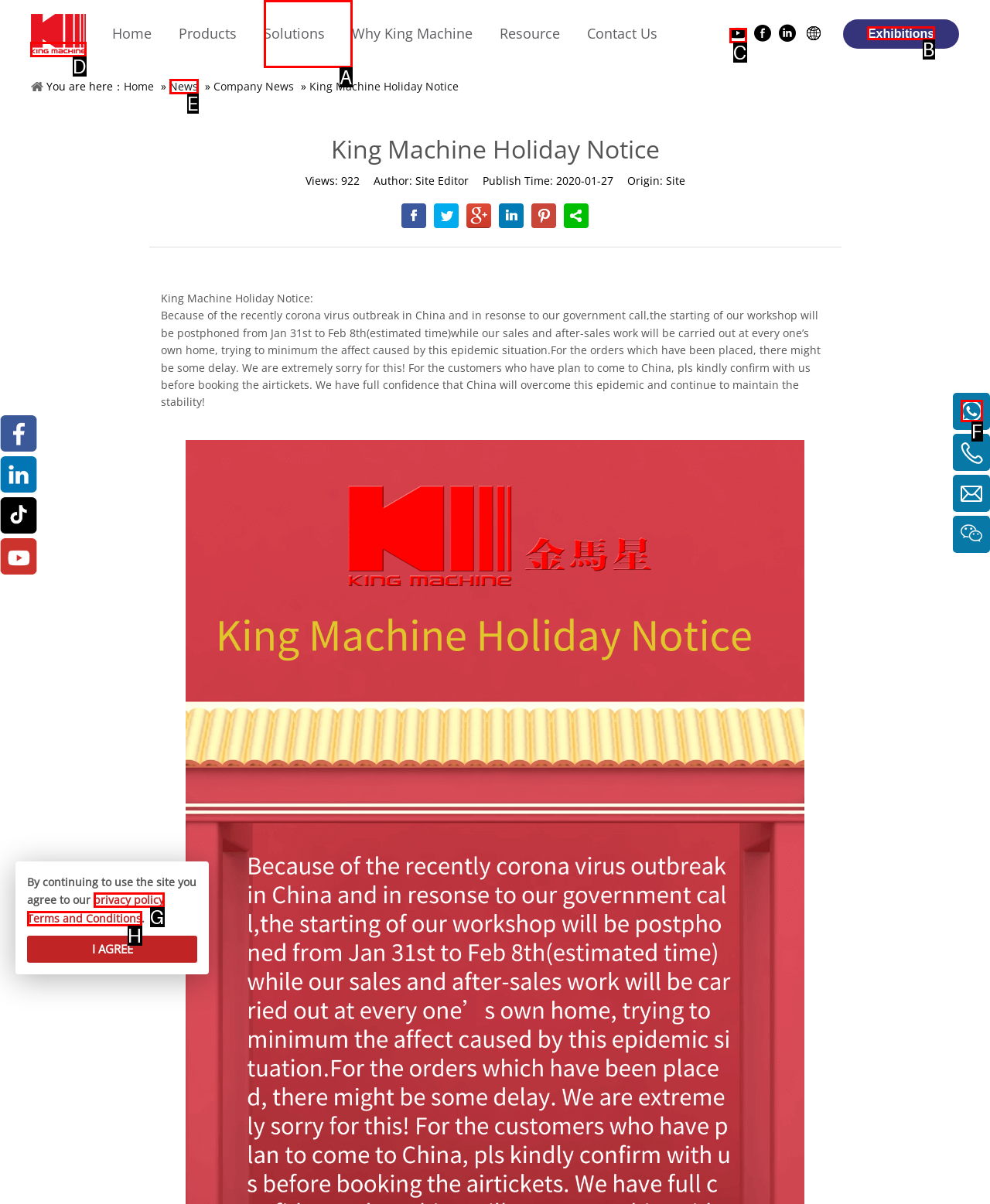For the task: Search, tell me the letter of the option you should click. Answer with the letter alone.

None